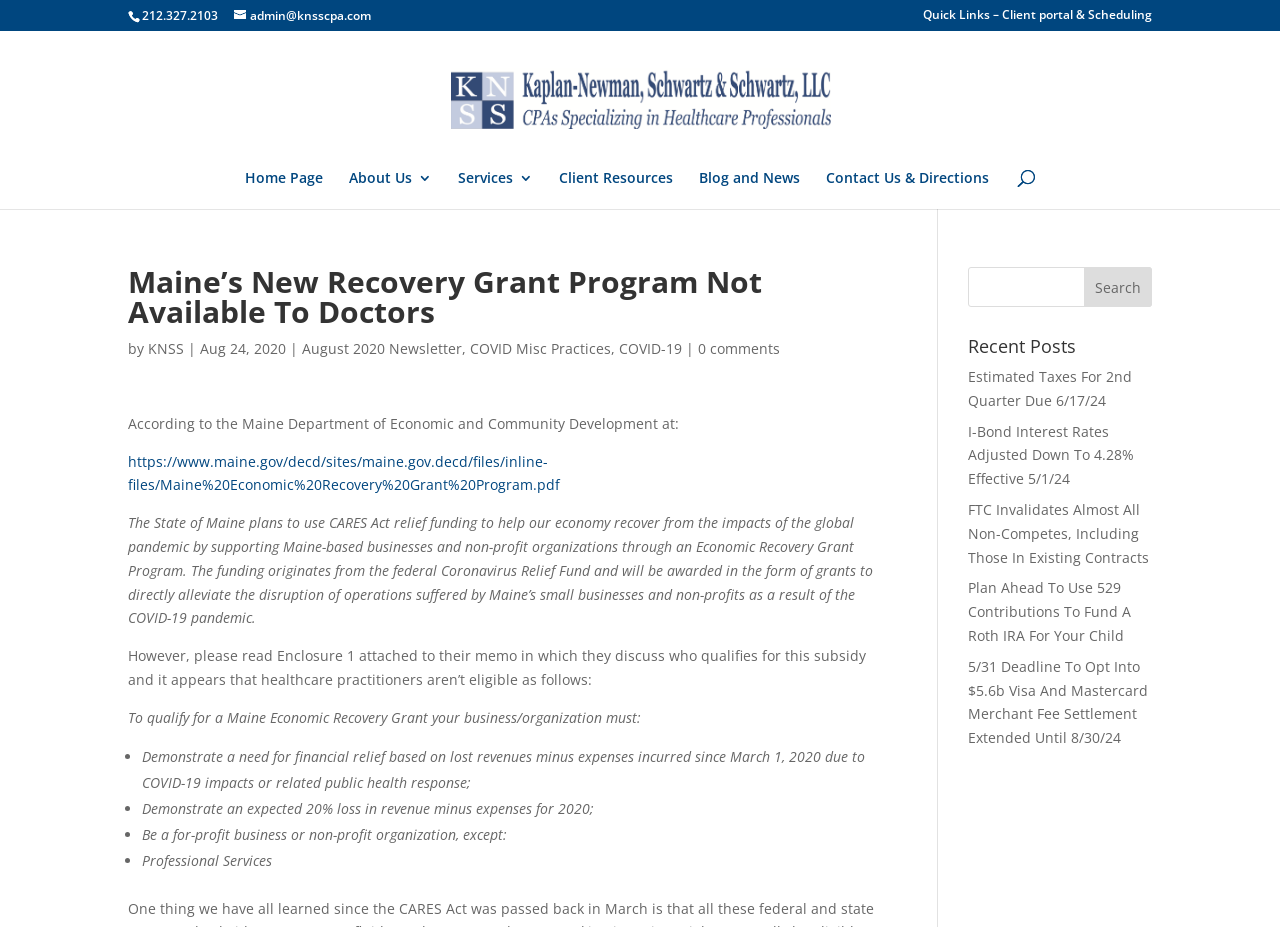Offer a meticulous description of the webpage's structure and content.

This webpage appears to be a blog or news article page from Kaplan-Newman, Schwartz & Schwartz, LLC, a financial services company. At the top of the page, there is a header section with the company's logo, phone number, and email address. Below the header, there is a navigation menu with links to various sections of the website, including "Home Page", "About Us", "Services", "Client Resources", "Blog and News", and "Contact Us & Directions".

The main content of the page is an article titled "Maine’s New Recovery Grant Program Not Available To Doctors". The article is divided into several sections, with headings and paragraphs of text. The article discusses the Maine Economic Recovery Grant Program, which is a program to help businesses and non-profit organizations recover from the impacts of the COVID-19 pandemic. However, the article notes that healthcare practitioners are not eligible for this subsidy.

The article includes several links to related resources, including a PDF document from the Maine Department of Economic and Community Development. There are also several bullet points listing the eligibility criteria for the grant program.

On the right-hand side of the page, there is a search bar with a search button. Below the search bar, there is a section titled "Recent Posts" with links to several other articles, including "Estimated Taxes For 2nd Quarter Due 6/17/24", "I-Bond Interest Rates Adjusted Down To 4.28% Effective 5/1/24", and others.

Overall, the webpage appears to be a informative article page with related links and resources, as well as a navigation menu and search bar.